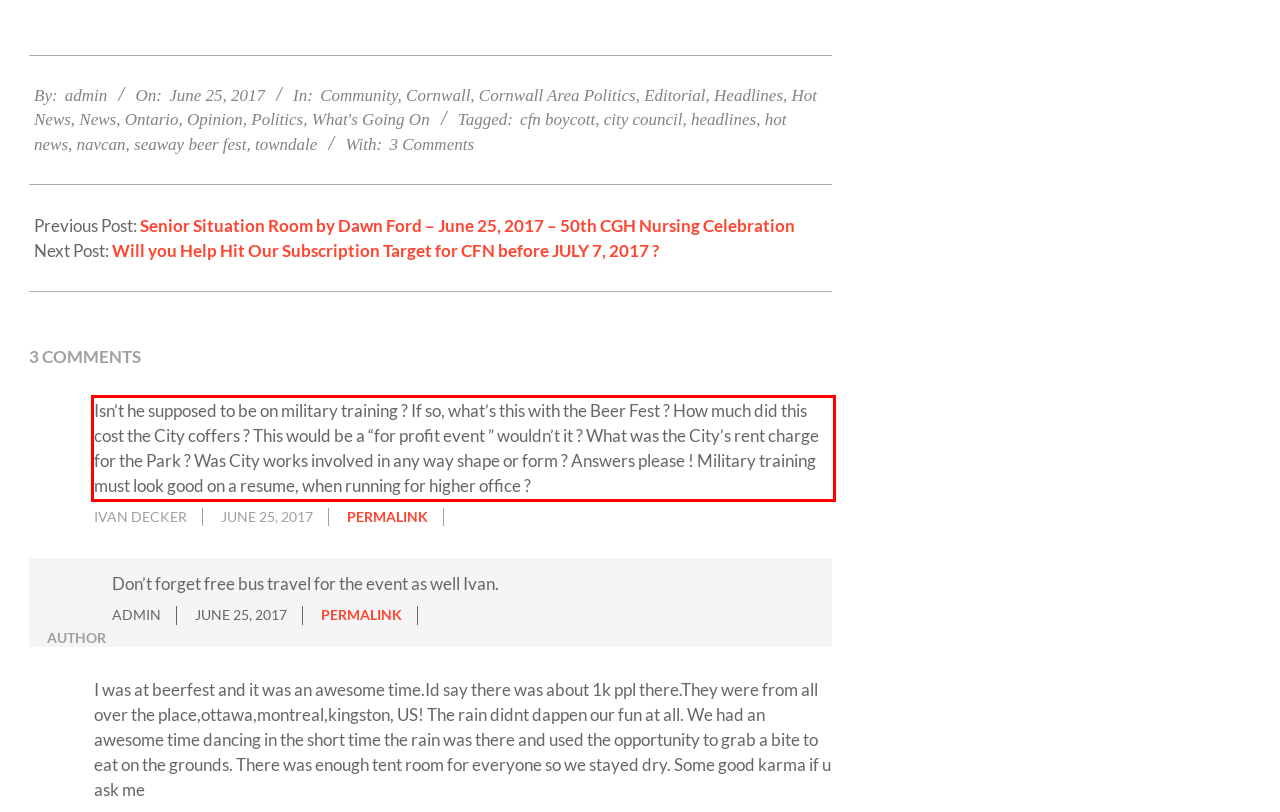Using the provided screenshot of a webpage, recognize and generate the text found within the red rectangle bounding box.

Isn’t he supposed to be on military training ? If so, what’s this with the Beer Fest ? How much did this cost the City coffers ? This would be a “for profit event ” wouldn’t it ? What was the City’s rent charge for the Park ? Was City works involved in any way shape or form ? Answers please ! Military training must look good on a resume, when running for higher office ?